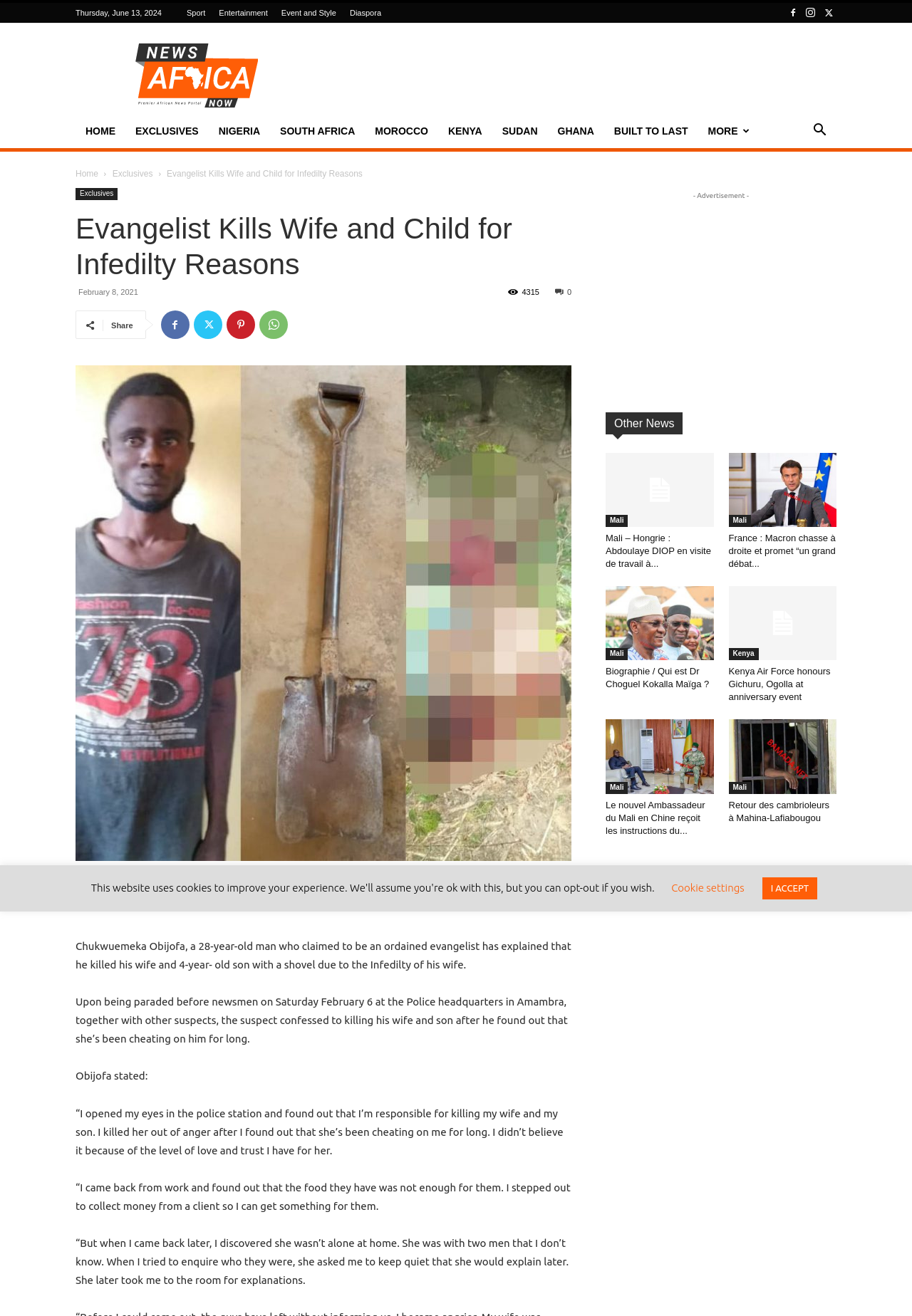What is the reason for the man killing his wife and son?
Please provide a comprehensive answer based on the visual information in the image.

I found the reason for the man killing his wife and son by reading the text '...killed his wife and 4-year-old son with a shovel due to the Infedilty of his wife...' which is located in the main content of the webpage.